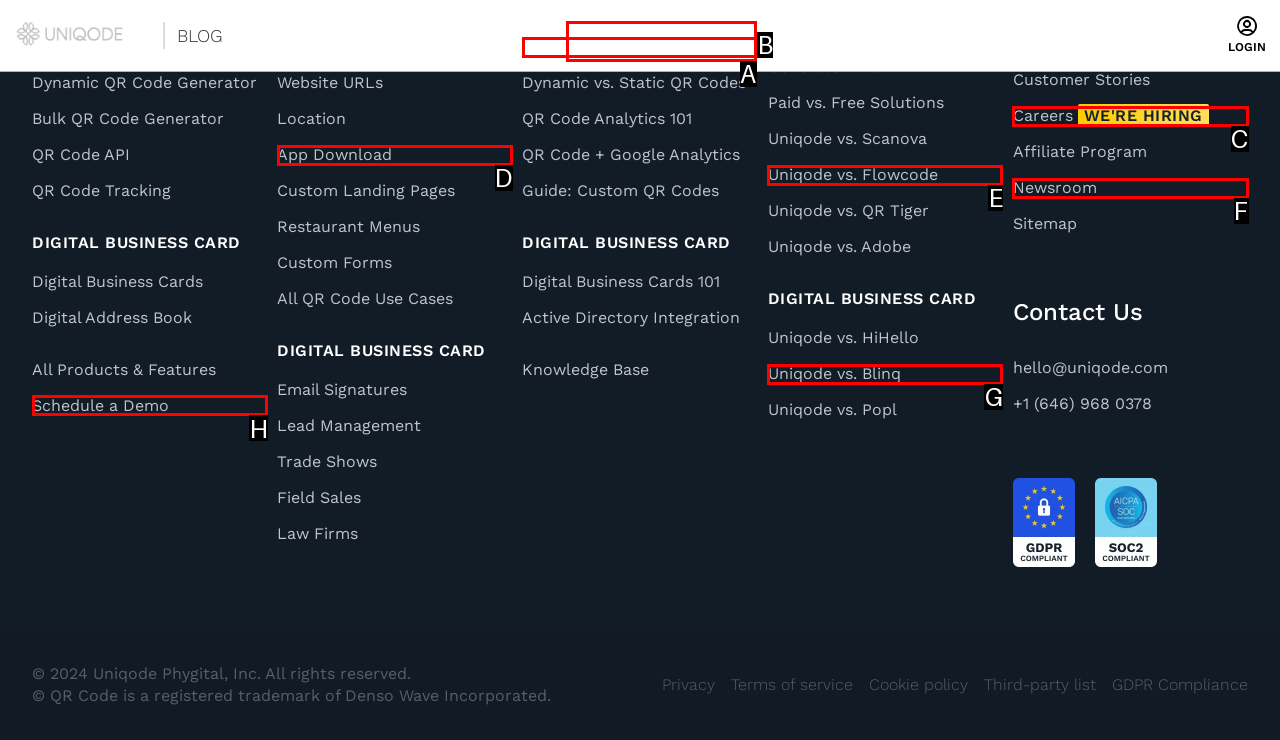Tell me which option I should click to complete the following task: Click on the 'Schedule a Demo' link Answer with the option's letter from the given choices directly.

H